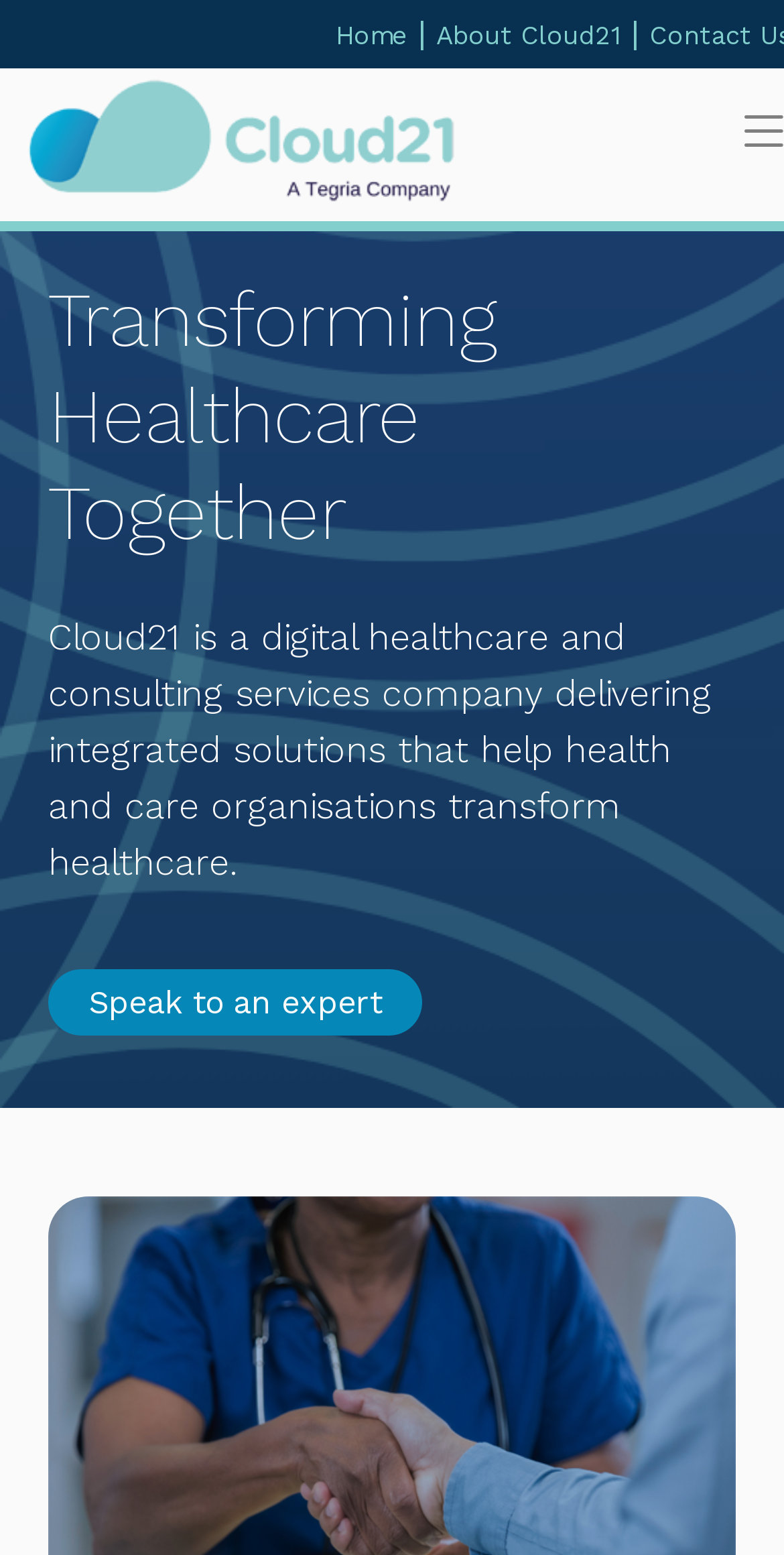Provide a one-word or brief phrase answer to the question:
What is the company name?

Cloud21